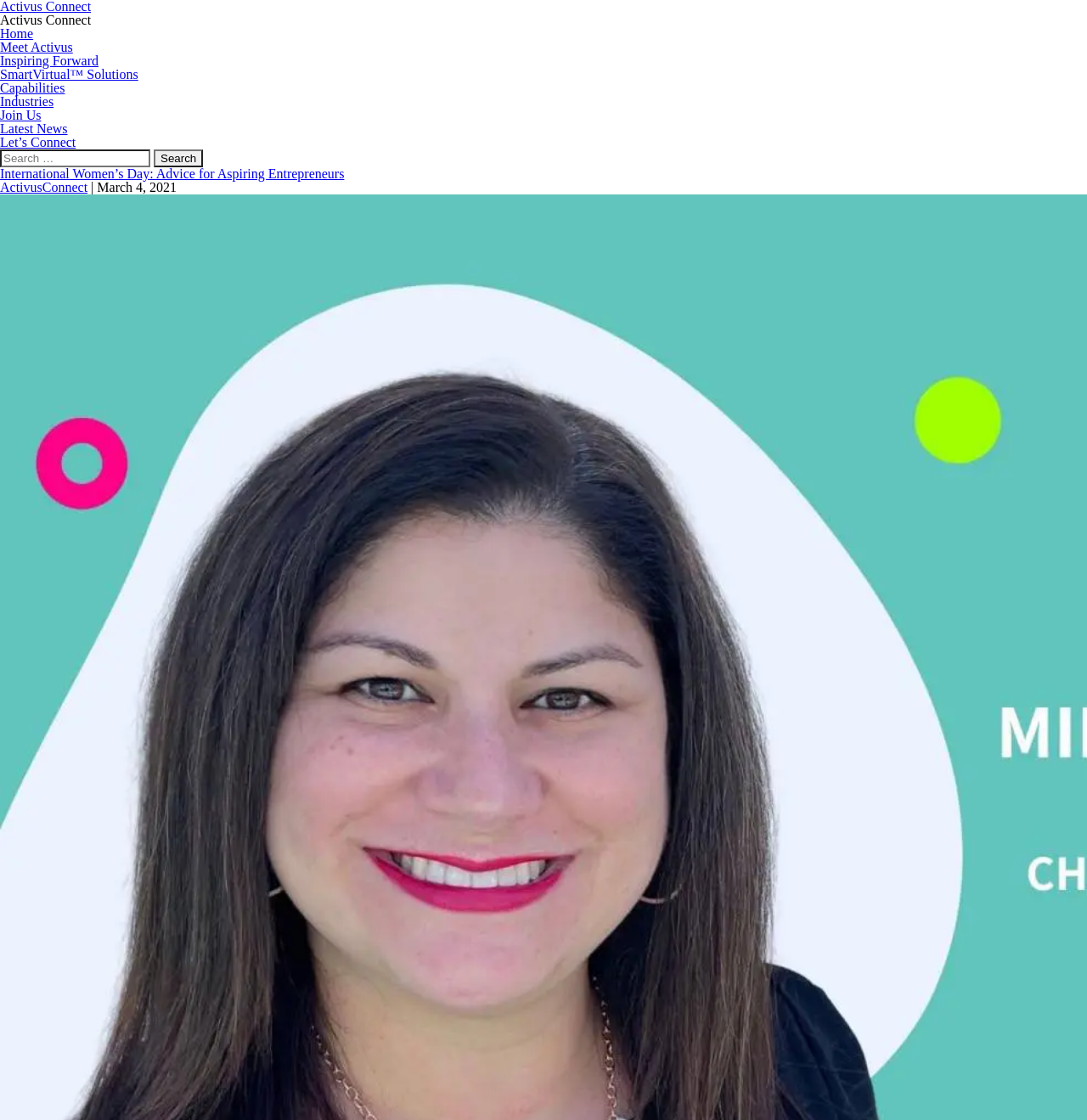Pinpoint the bounding box coordinates of the clickable area necessary to execute the following instruction: "go to home page". The coordinates should be given as four float numbers between 0 and 1, namely [left, top, right, bottom].

[0.0, 0.024, 0.031, 0.036]